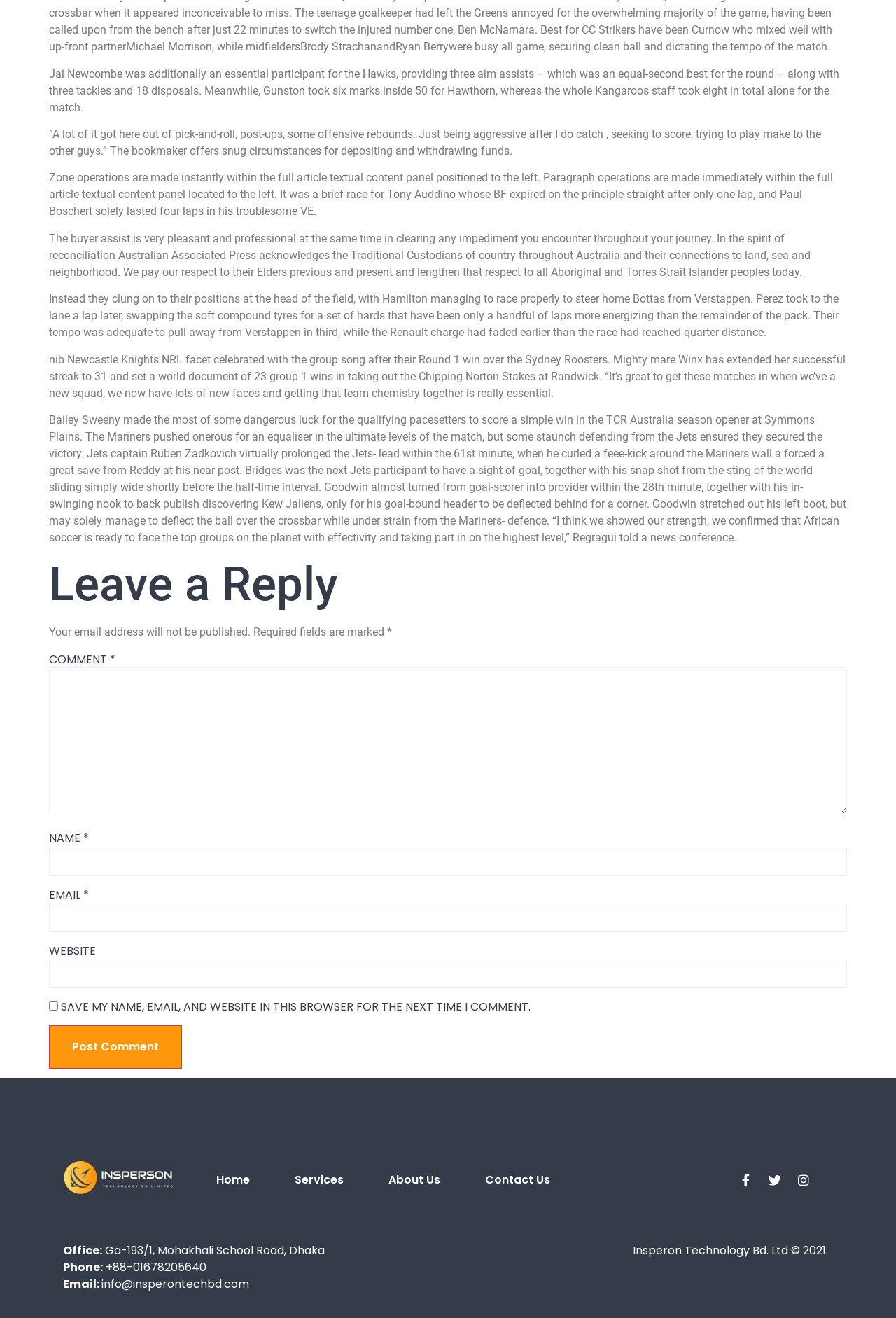Answer briefly with one word or phrase:
What is the copyright year of Insperon Technology Bd. Ltd?

2021